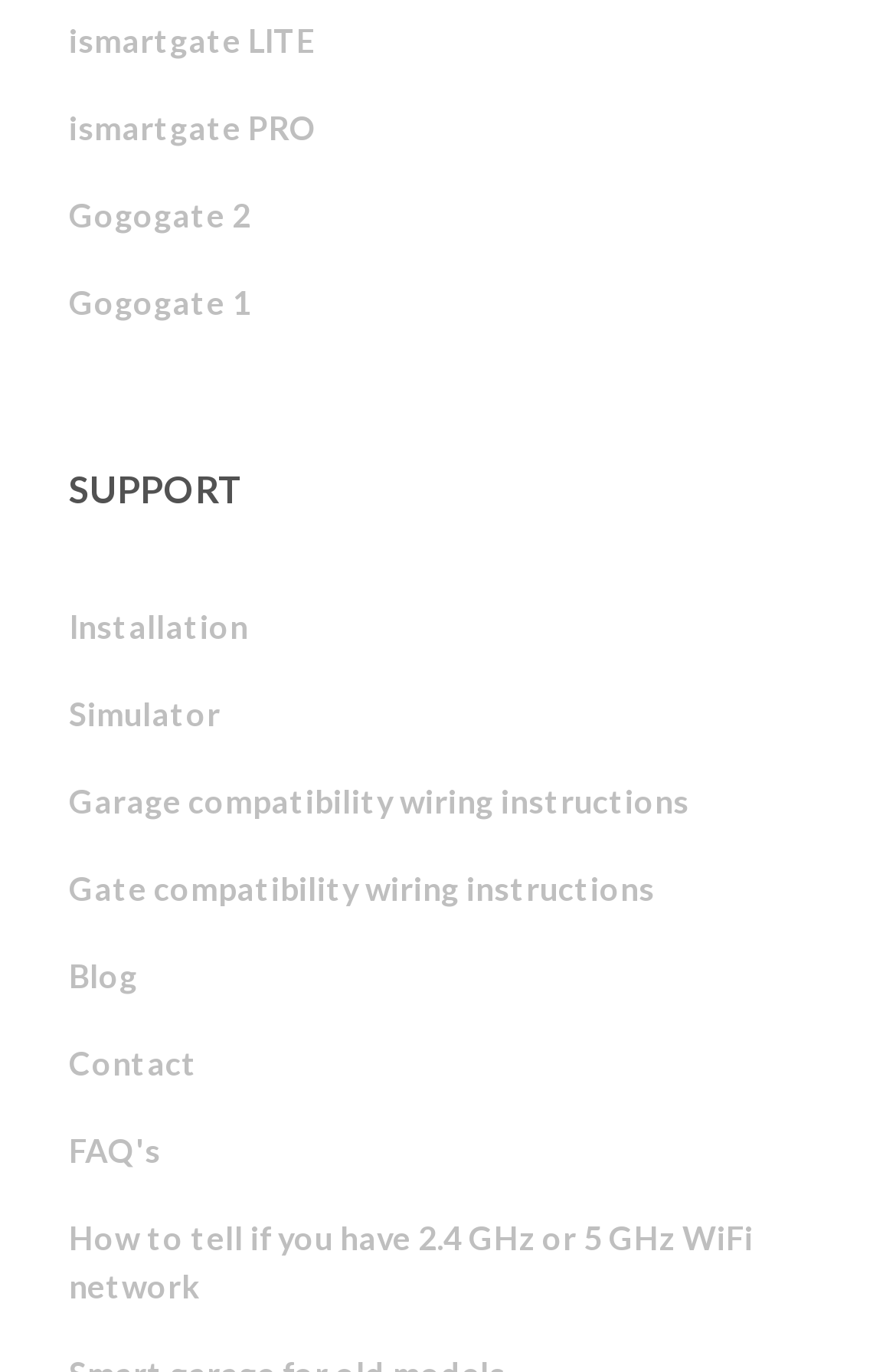How many links are under the 'SUPPORT' heading?
Answer the question in a detailed and comprehensive manner.

The 'SUPPORT' heading has 9 links underneath it, which are 'Installation', 'Simulator', 'Garage compatibility wiring instructions', 'Gate compatibility wiring instructions', 'Blog', 'Contact', 'FAQ's', and 'How to tell if you have 2.4 GHz or 5 GHz WiFi network'. These links are located below the 'SUPPORT' heading with bounding boxes ranging from [0.077, 0.425, 0.921, 0.489] to [0.077, 0.871, 0.921, 0.97].